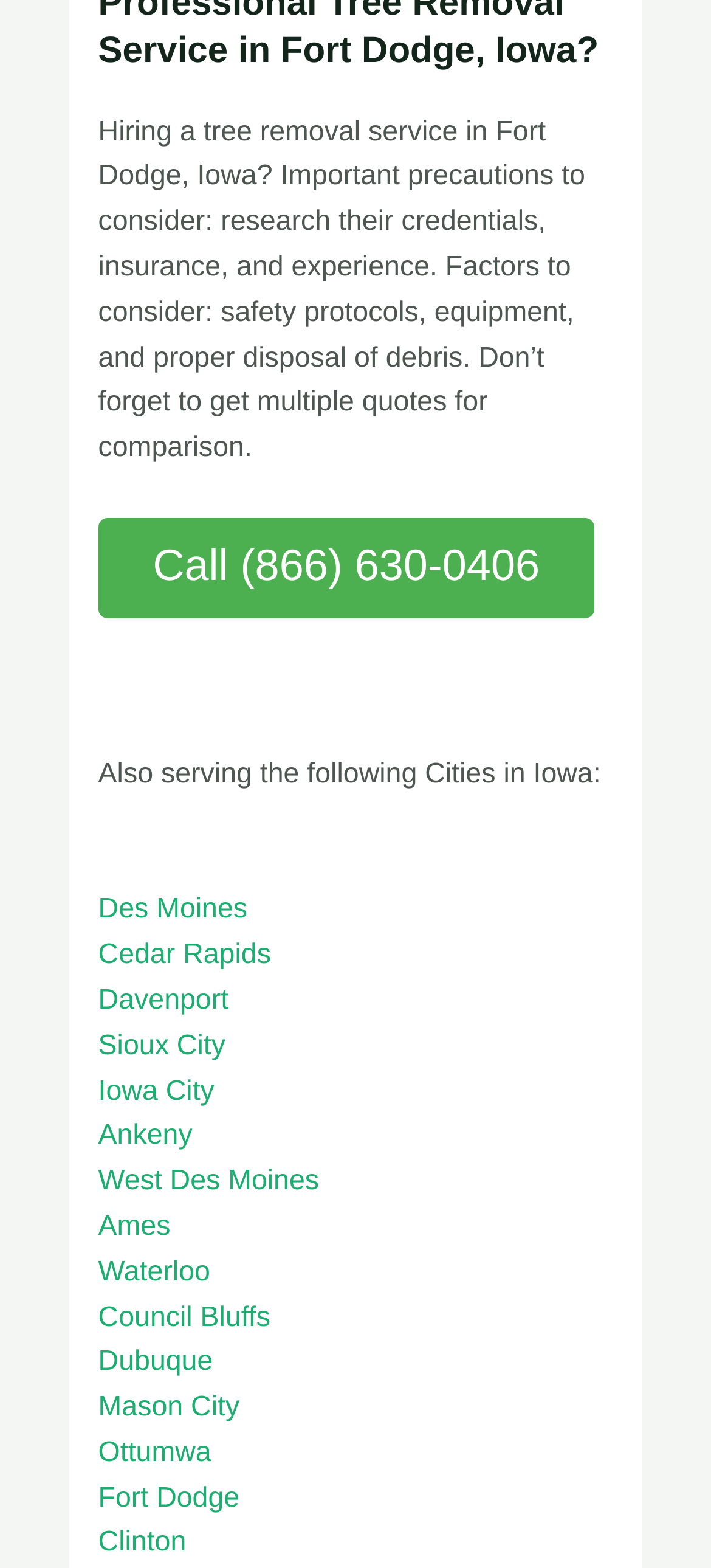Given the webpage screenshot and the description, determine the bounding box coordinates (top-left x, top-left y, bottom-right x, bottom-right y) that define the location of the UI element matching this description: Des Moines

[0.138, 0.57, 0.348, 0.59]